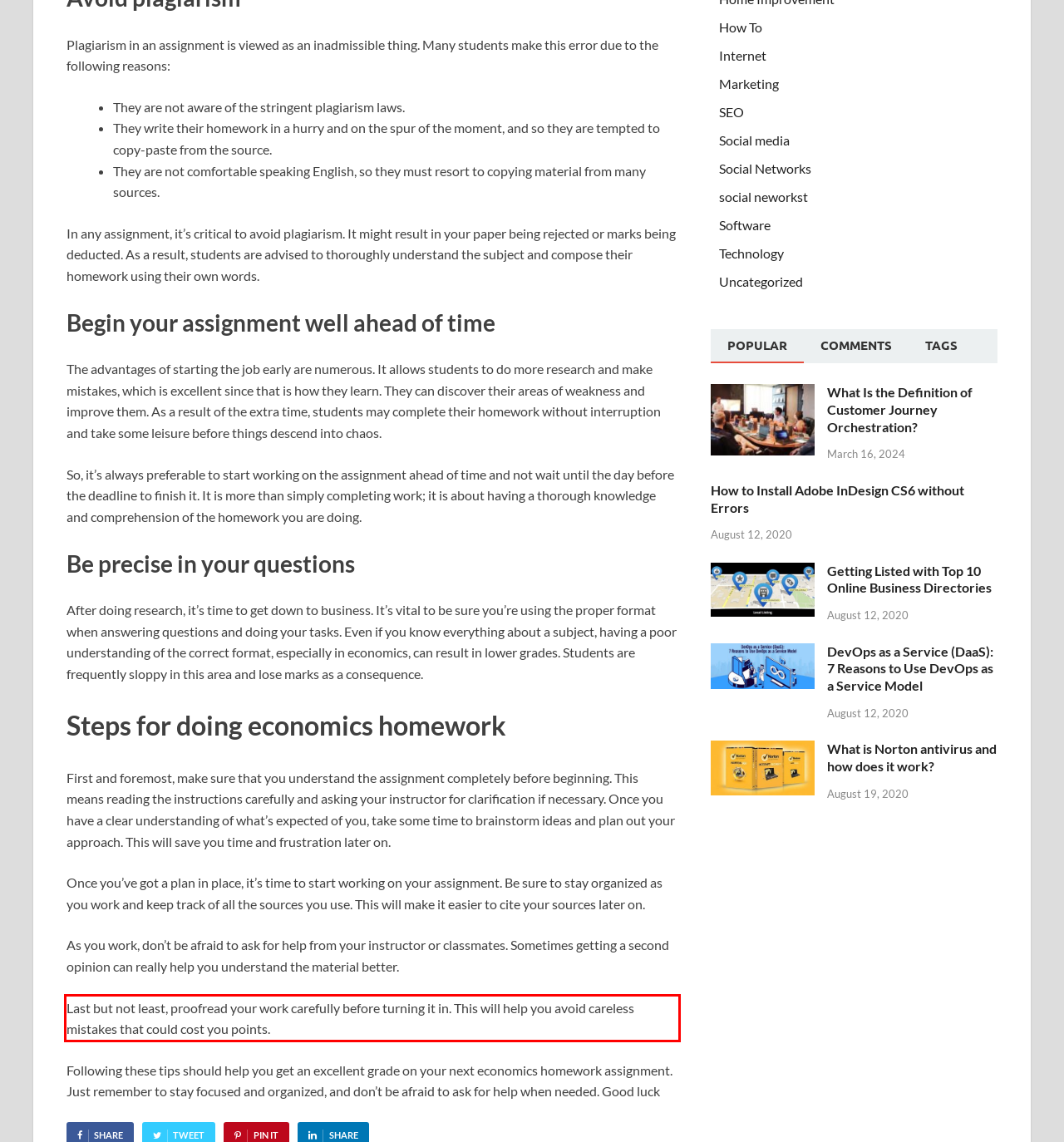Using the provided screenshot, read and generate the text content within the red-bordered area.

Last but not least, proofread your work carefully before turning it in. This will help you avoid careless mistakes that could cost you points.